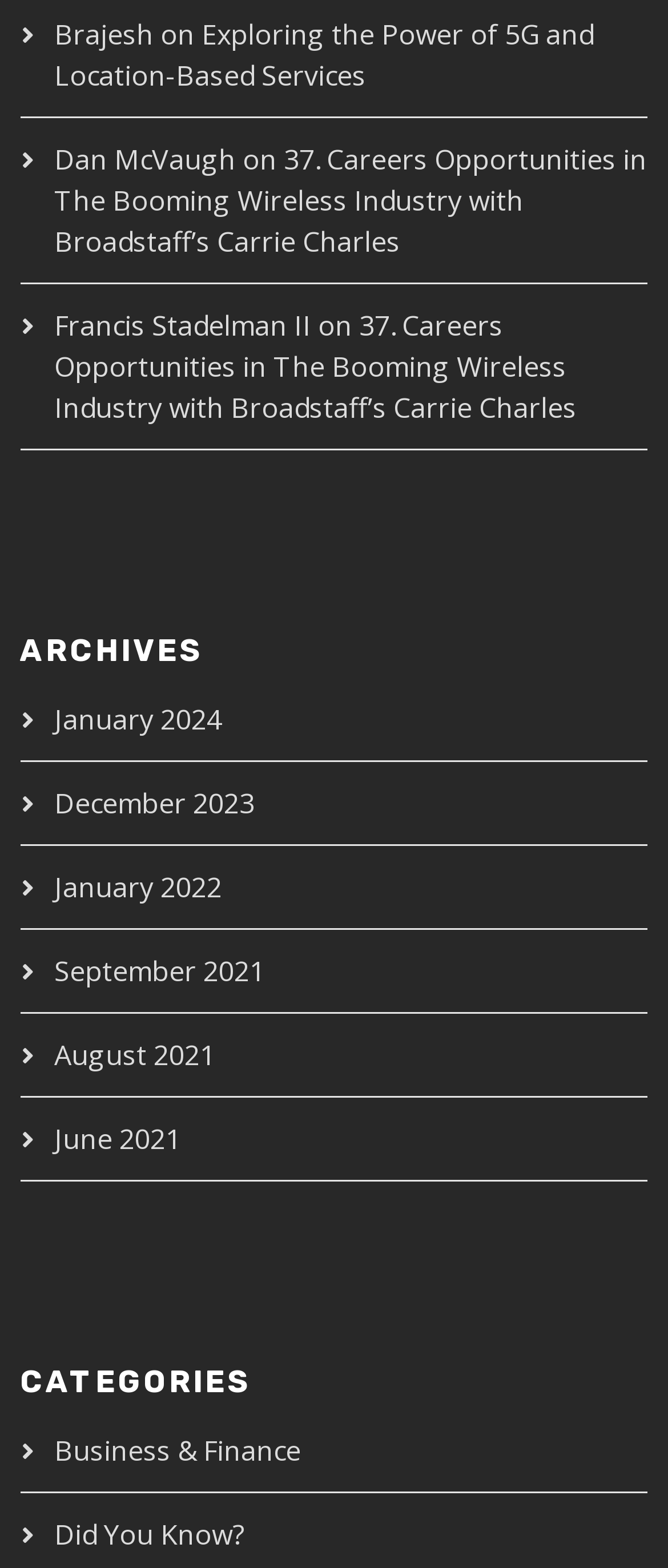Determine the bounding box coordinates for the clickable element required to fulfill the instruction: "read the article about careers opportunities in the booming wireless industry". Provide the coordinates as four float numbers between 0 and 1, i.e., [left, top, right, bottom].

[0.081, 0.195, 0.968, 0.272]